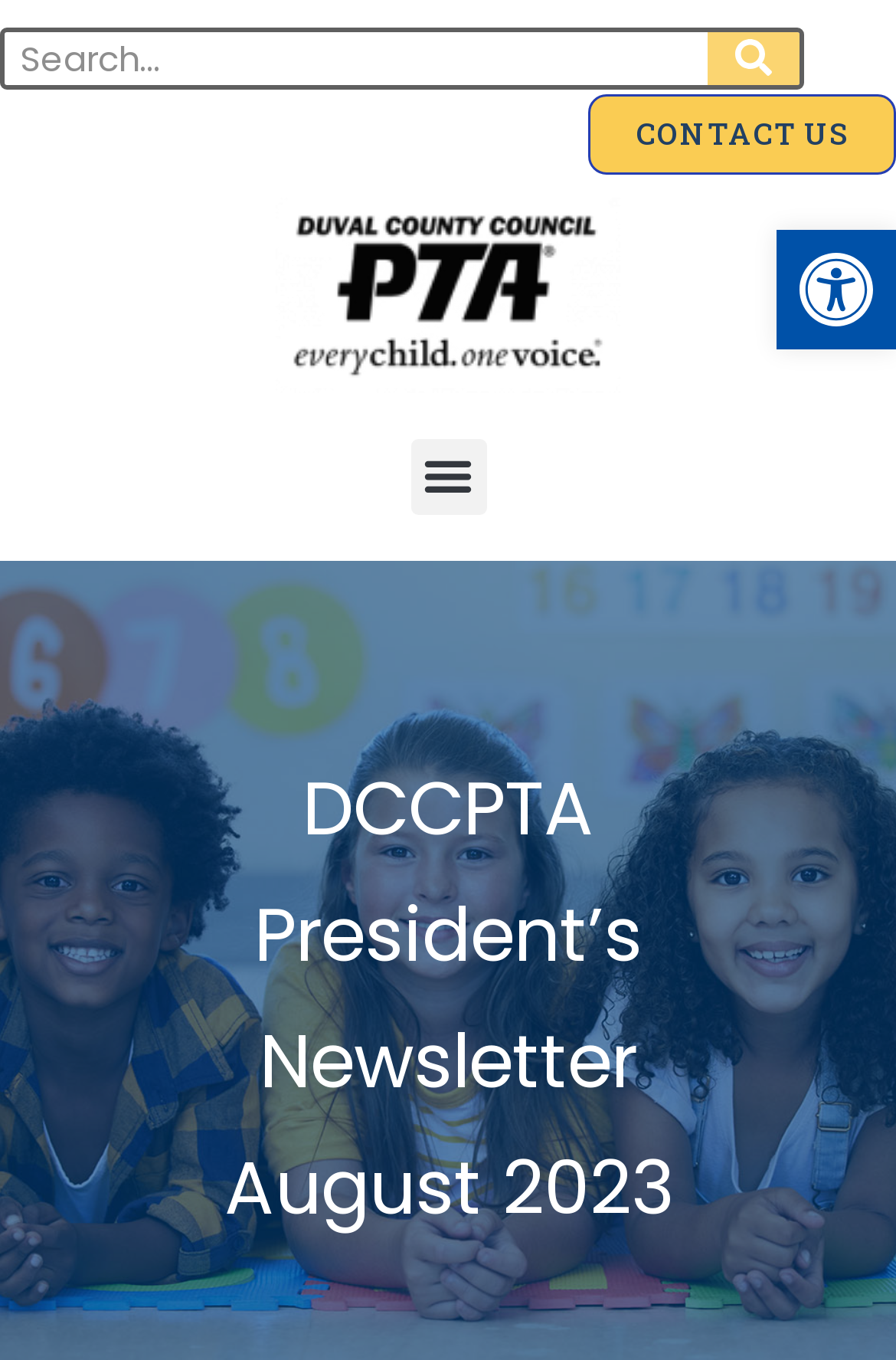What is the main topic of the webpage?
Based on the visual details in the image, please answer the question thoroughly.

The main topic of the webpage is the President’s Newsletter for August 2023, as indicated by the heading 'DCCPTA President’s Newsletter August 2023'.